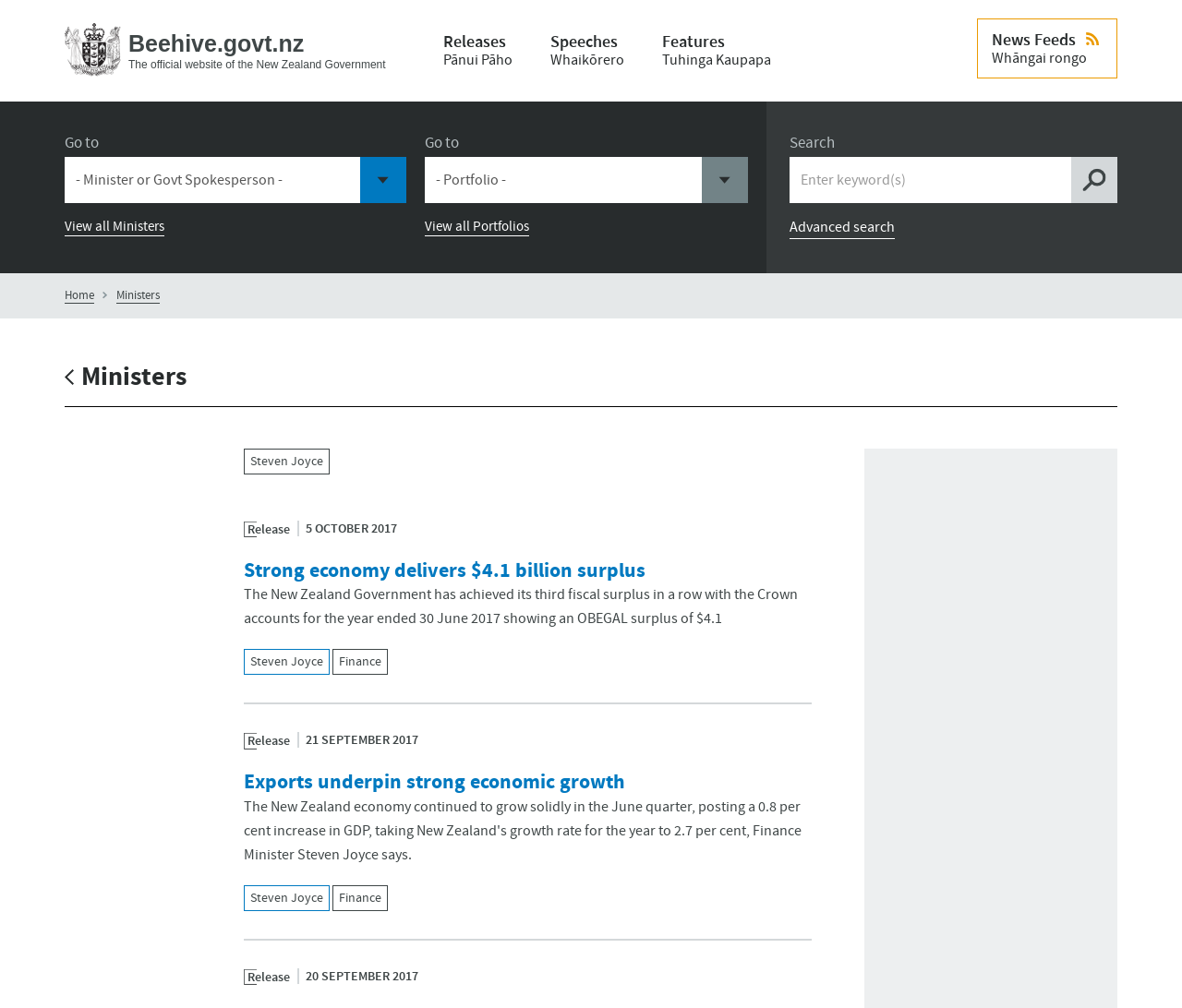What is the date of the second article?
Give a detailed and exhaustive answer to the question.

I found the answer by looking at the time element associated with the second article on the webpage, which is located in the main content area.